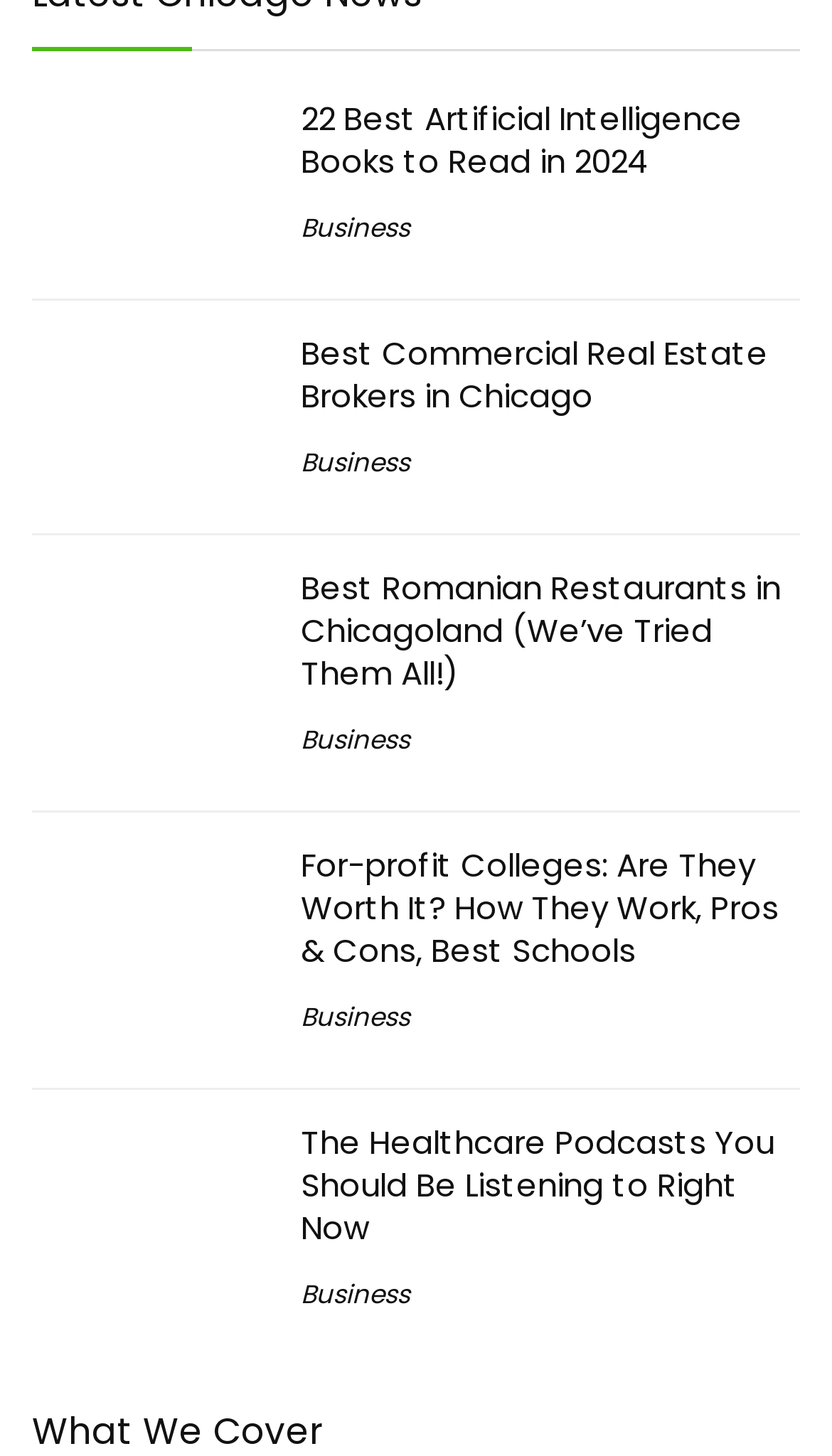What category do all the articles belong to?
Please provide a single word or phrase as the answer based on the screenshot.

Business